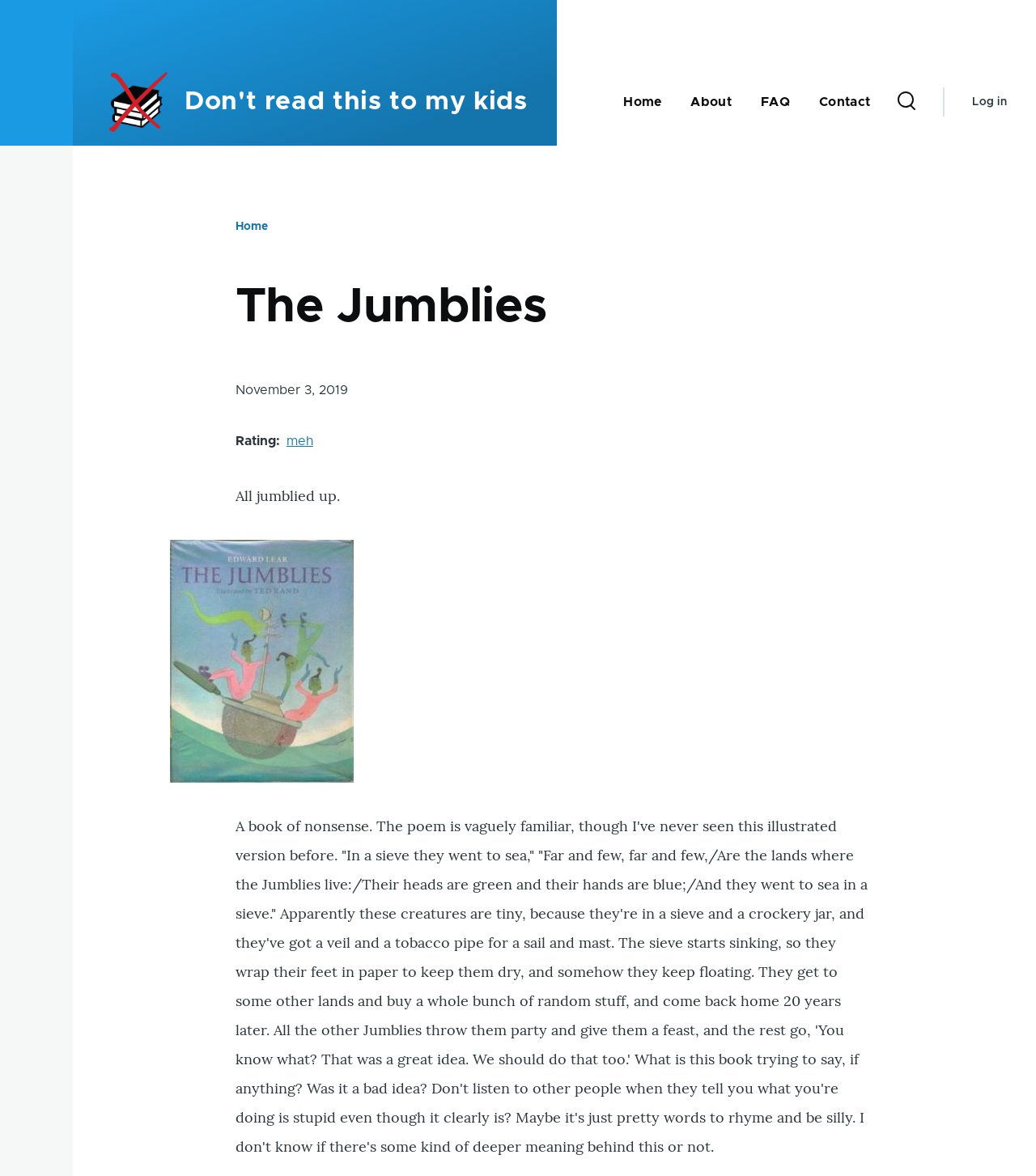Can you identify the bounding box coordinates of the clickable region needed to carry out this instruction: 'Read about The Jumblies'? The coordinates should be four float numbers within the range of 0 to 1, stated as [left, top, right, bottom].

[0.227, 0.24, 0.528, 0.281]